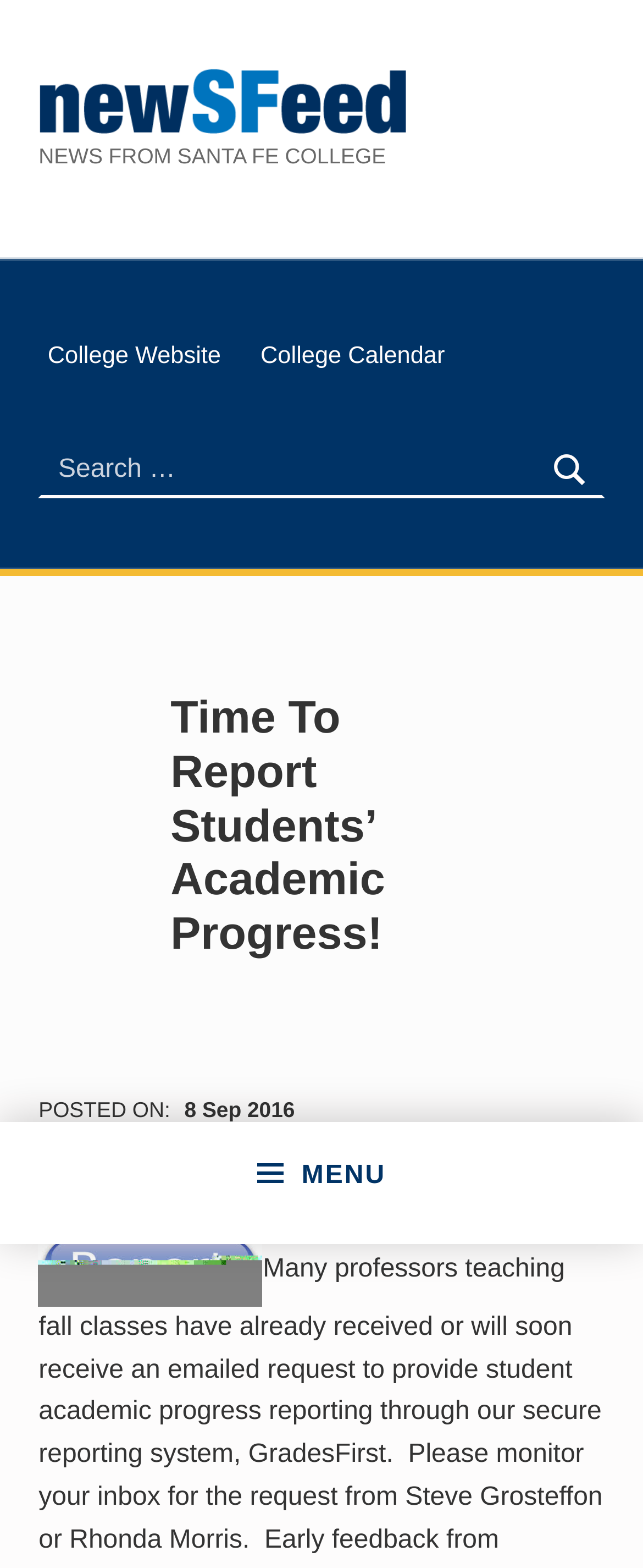Provide a thorough and detailed response to the question by examining the image: 
What is the date of the news article?

I found this answer by looking at the text 'POSTED ON: 8 Sep 2016' which indicates the date the news article was posted.